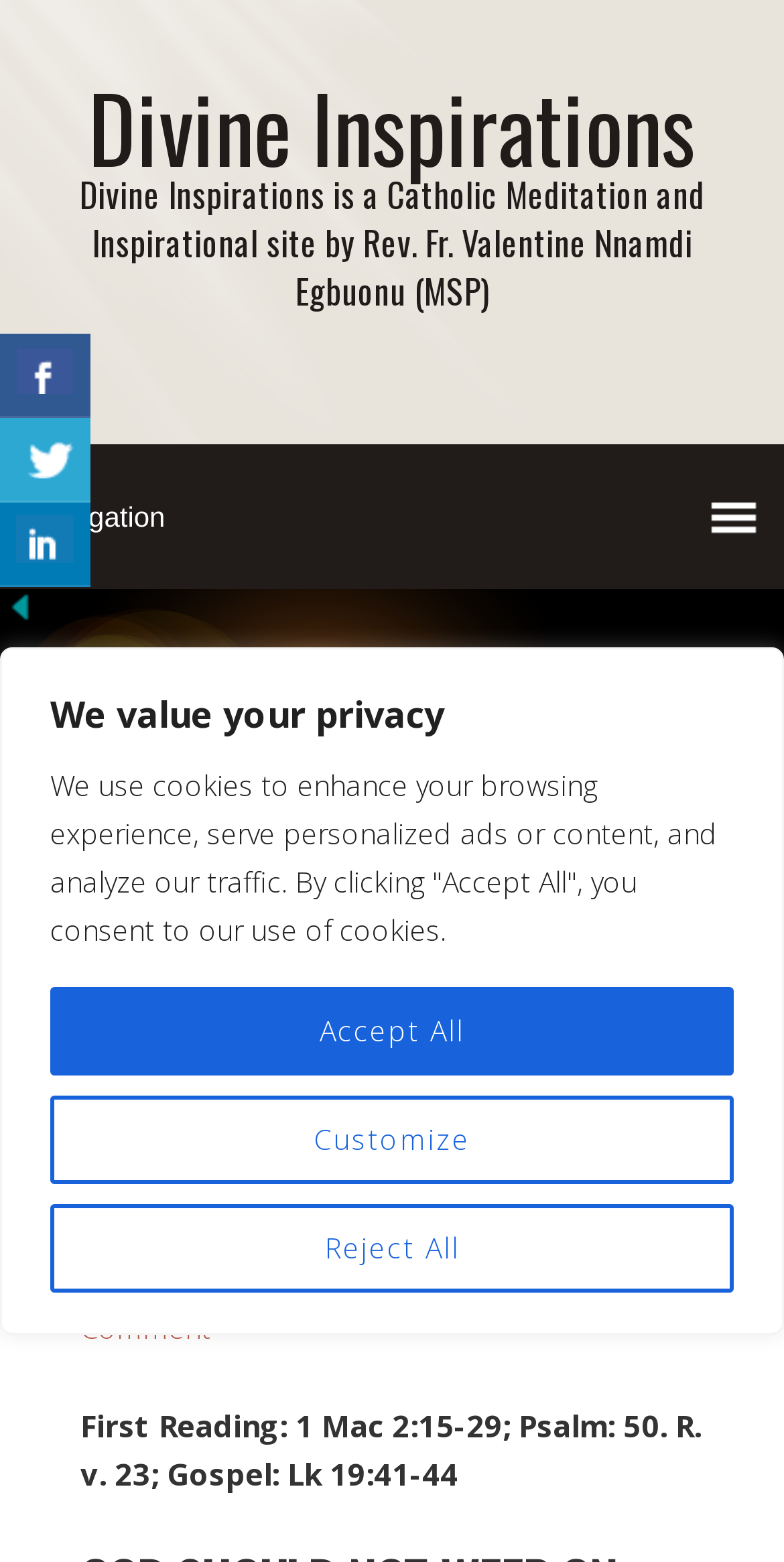Identify the bounding box coordinates of the clickable region required to complete the instruction: "Click the Customize button". The coordinates should be given as four float numbers within the range of 0 and 1, i.e., [left, top, right, bottom].

[0.064, 0.701, 0.936, 0.758]